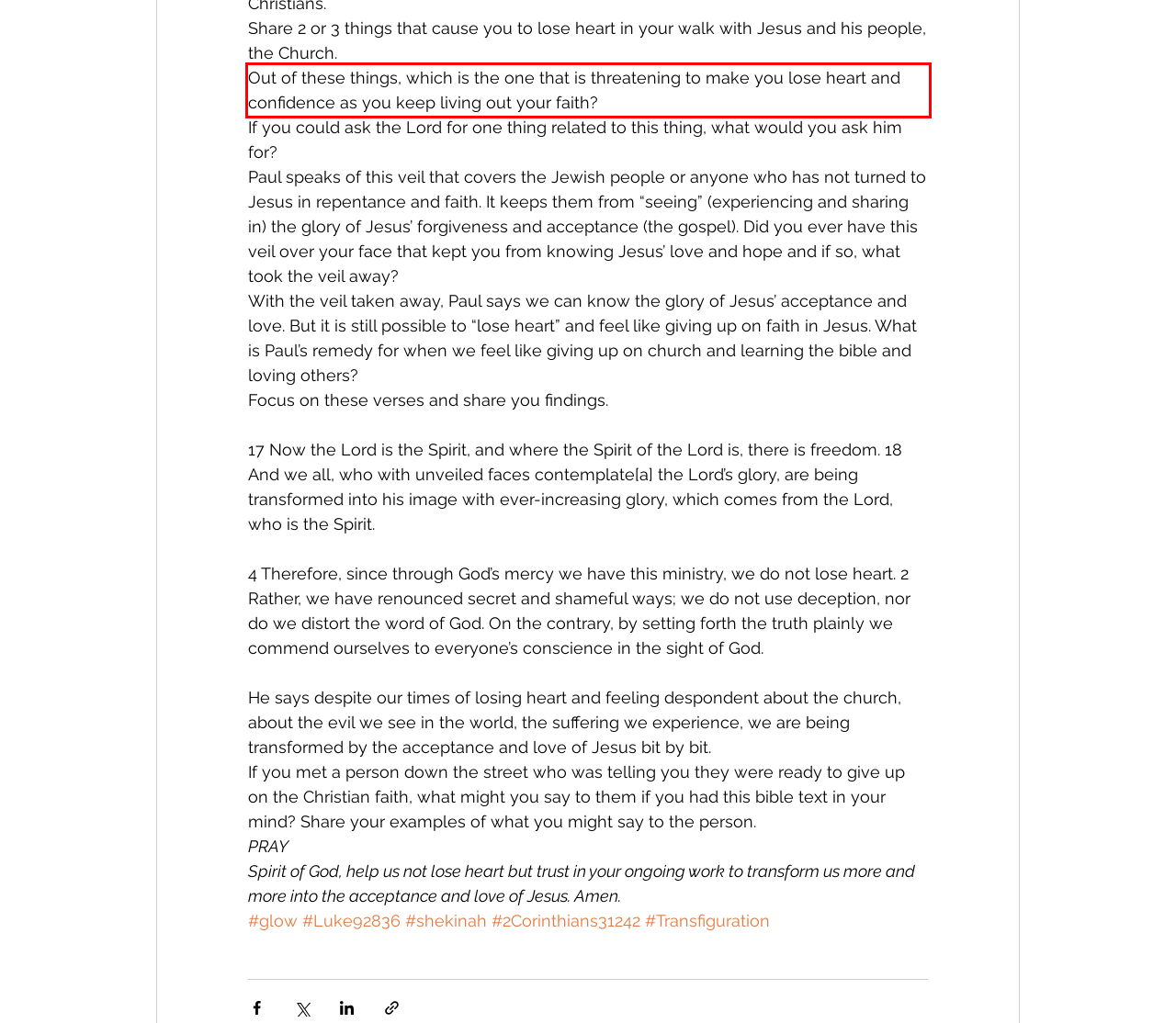Analyze the red bounding box in the provided webpage screenshot and generate the text content contained within.

Out of these things, which is the one that is threatening to make you lose heart and confidence as you keep living out your faith?